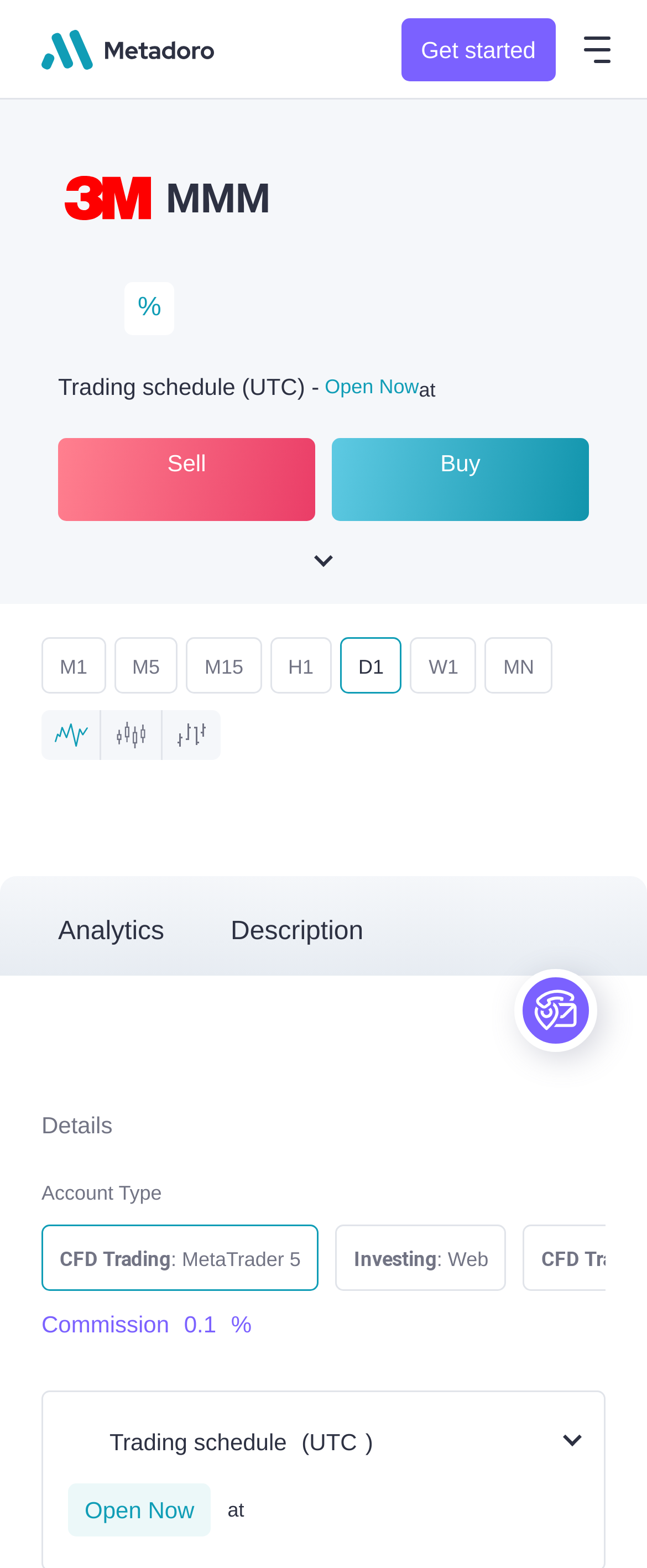Please determine the bounding box coordinates of the area that needs to be clicked to complete this task: 'Click the 'Sell' link'. The coordinates must be four float numbers between 0 and 1, formatted as [left, top, right, bottom].

[0.09, 0.279, 0.487, 0.332]